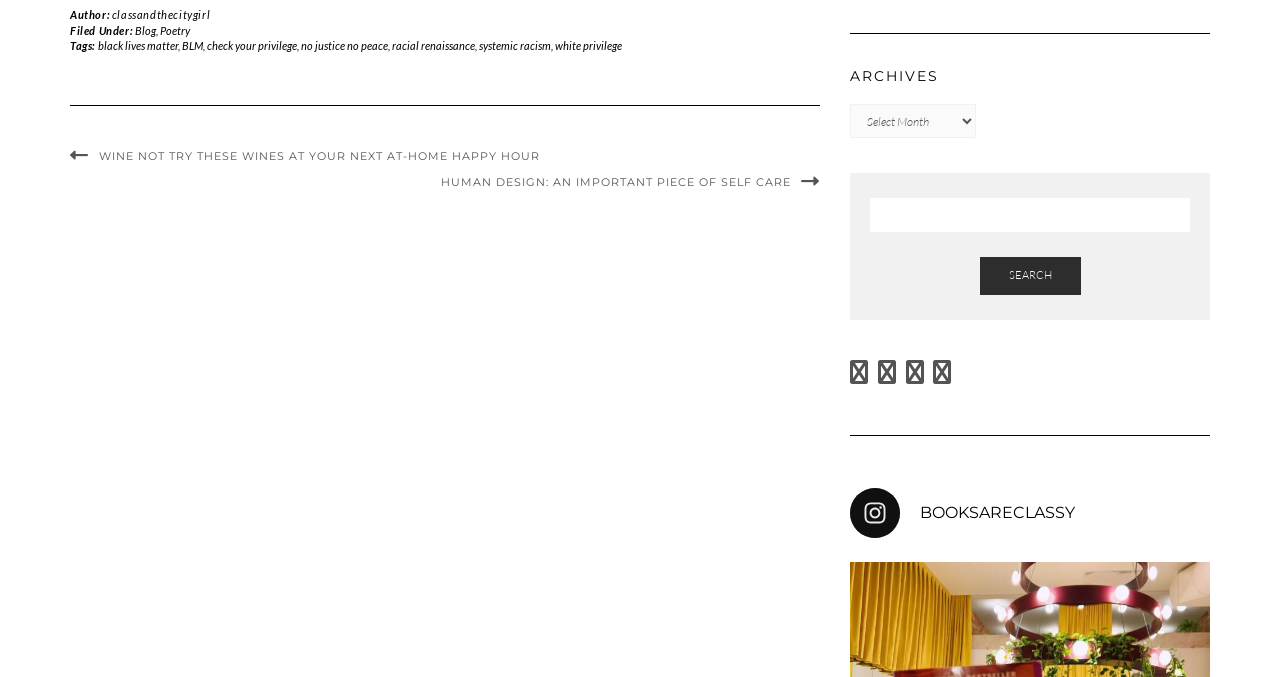Pinpoint the bounding box coordinates of the area that must be clicked to complete this instruction: "Click on the 'uf177' icon".

[0.055, 0.22, 0.422, 0.241]